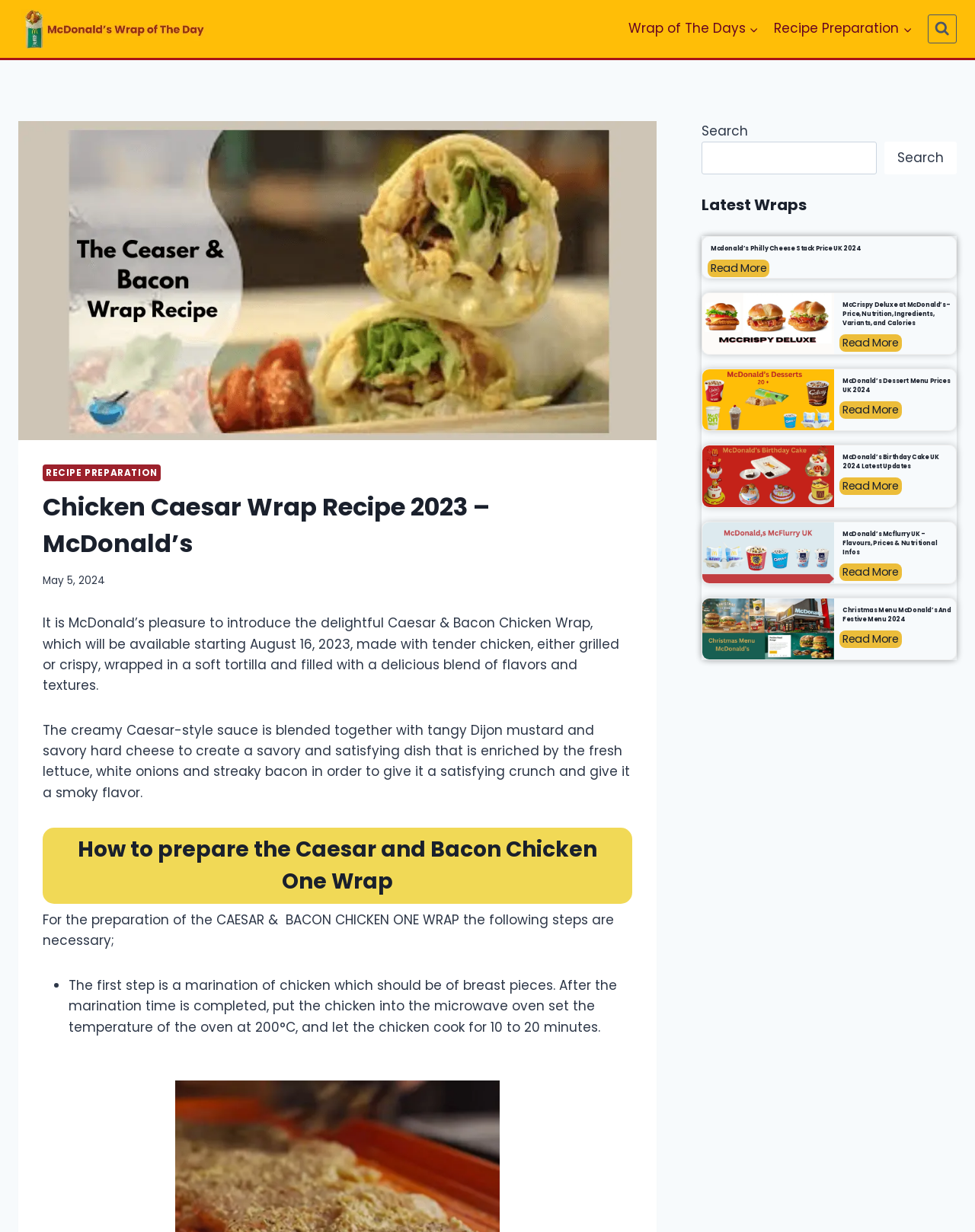Highlight the bounding box coordinates of the element you need to click to perform the following instruction: "View the latest wraps."

[0.72, 0.157, 0.981, 0.176]